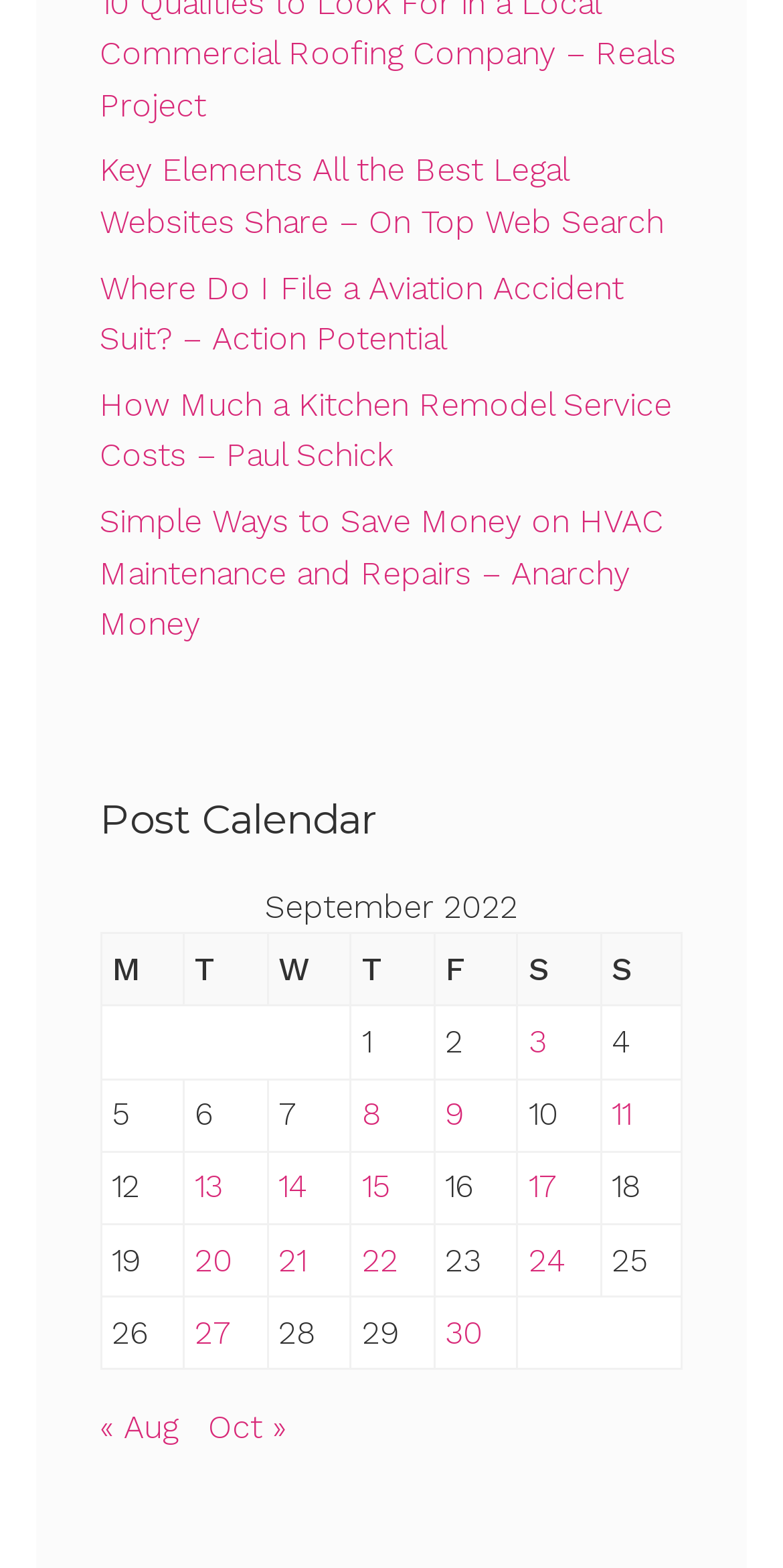Locate the bounding box coordinates of the clickable region to complete the following instruction: "Go to the next month."

[0.266, 0.898, 0.366, 0.923]